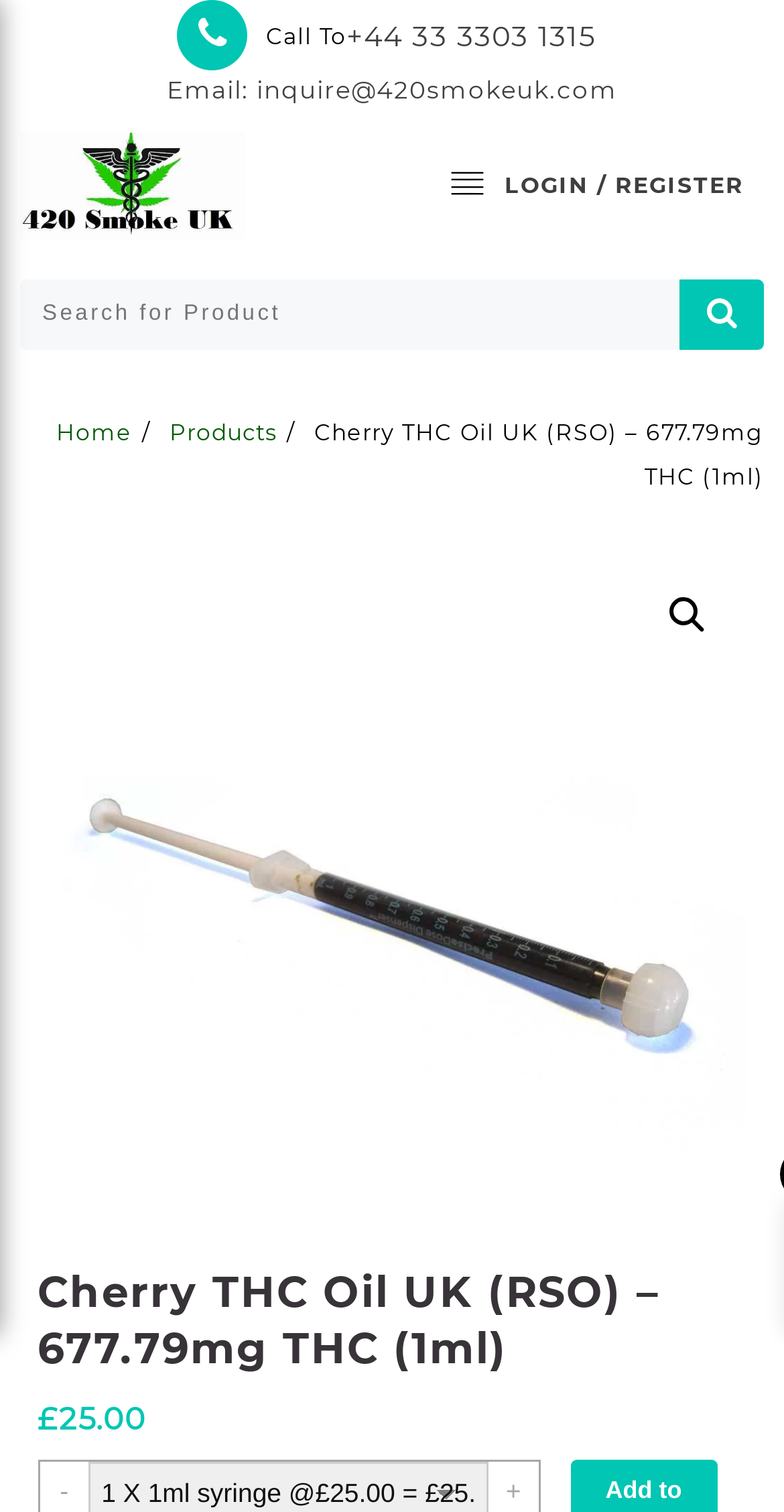Locate the bounding box coordinates of the element I should click to achieve the following instruction: "Go to the home page".

[0.072, 0.276, 0.169, 0.295]